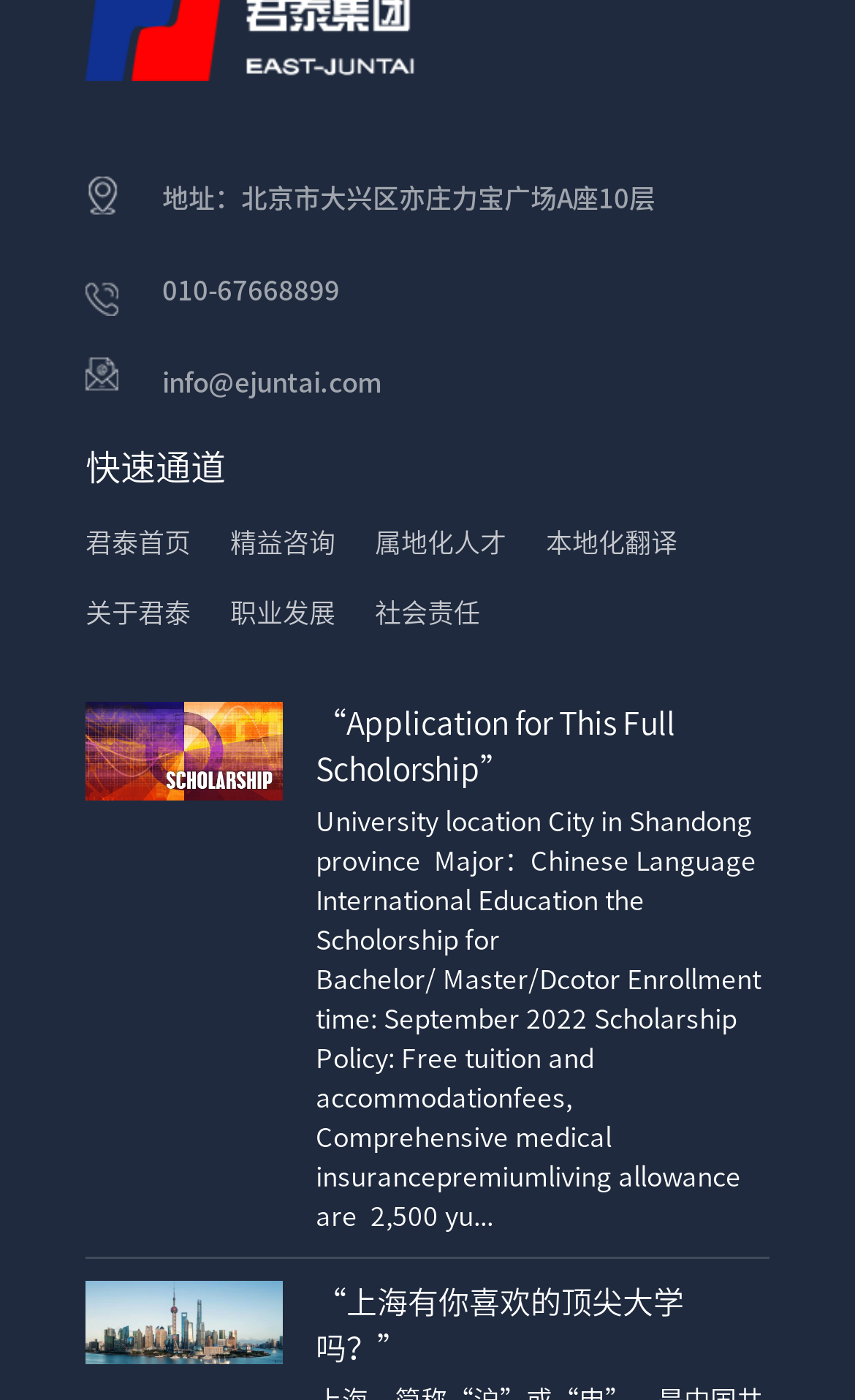Find the bounding box coordinates for the HTML element specified by: "“Application for This Full Scholorship”".

[0.369, 0.505, 0.79, 0.56]